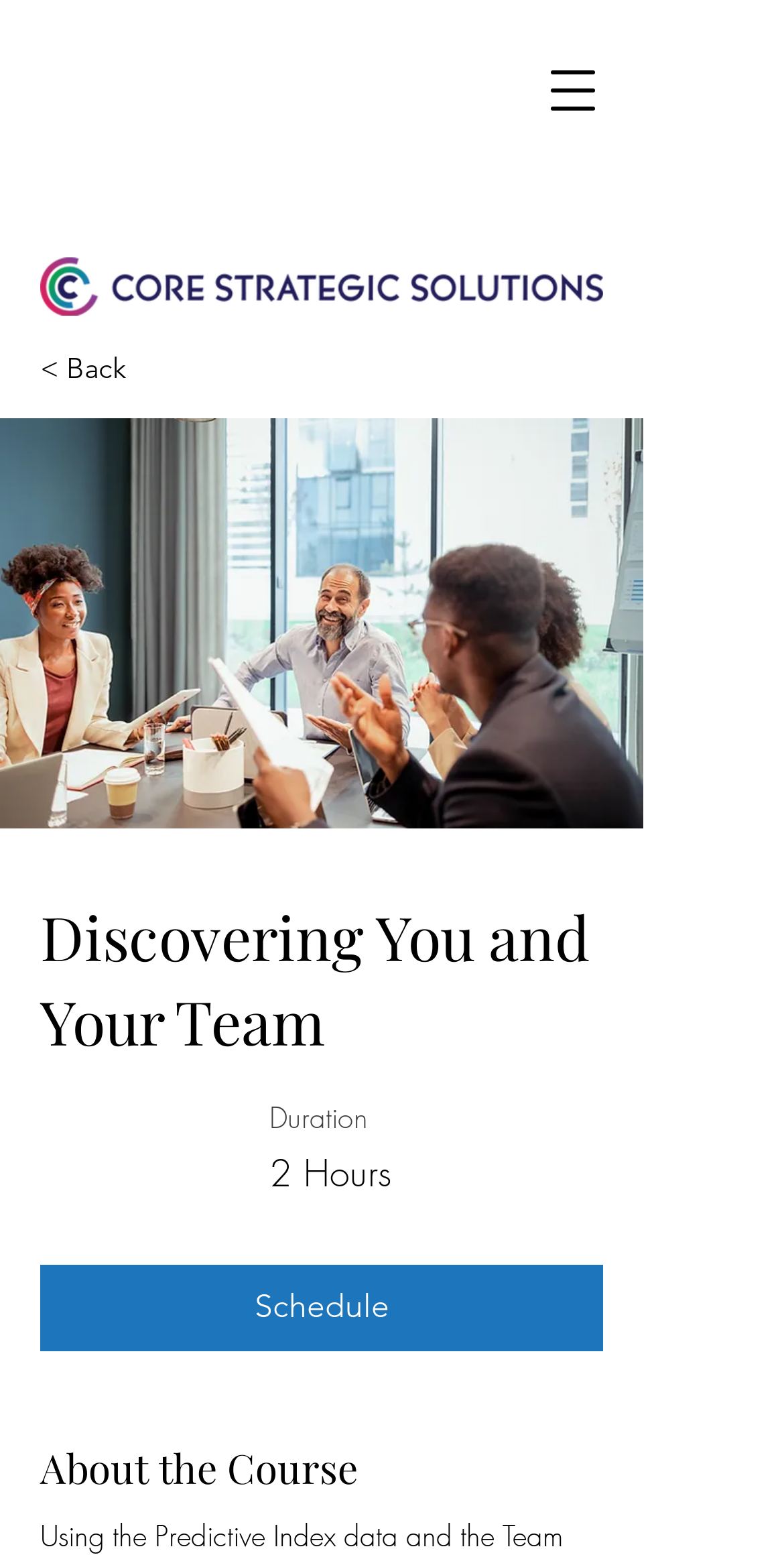With reference to the screenshot, provide a detailed response to the question below:
What is the purpose of the button at the bottom?

I found the purpose of the button at the bottom by looking at its text, which is 'Schedule'. This suggests that the button is used to schedule something, likely the course.